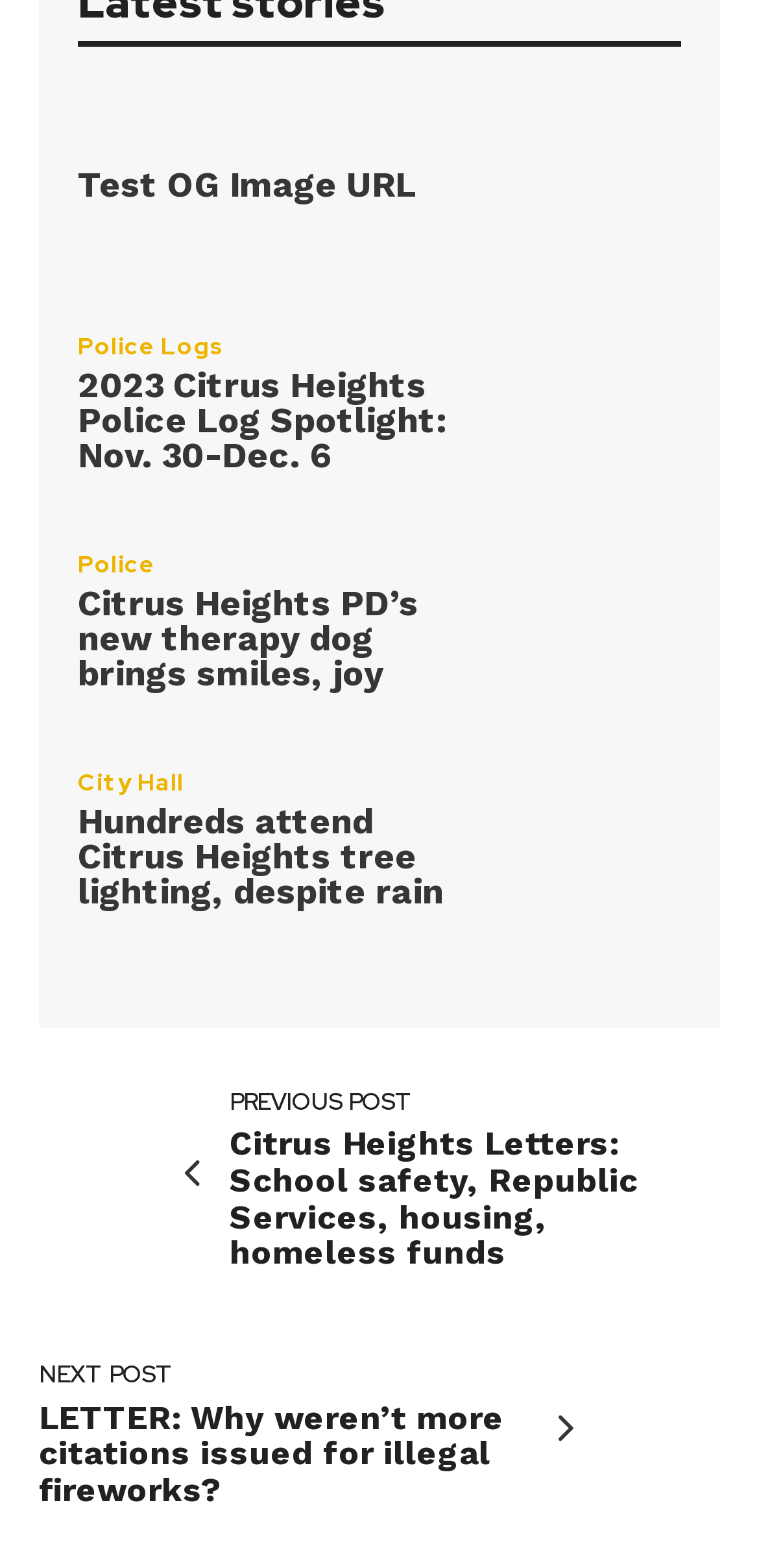Please indicate the bounding box coordinates of the element's region to be clicked to achieve the instruction: "Navigate to the previous post about Citrus Heights Letters". Provide the coordinates as four float numbers between 0 and 1, i.e., [left, top, right, bottom].

[0.051, 0.656, 0.949, 0.836]